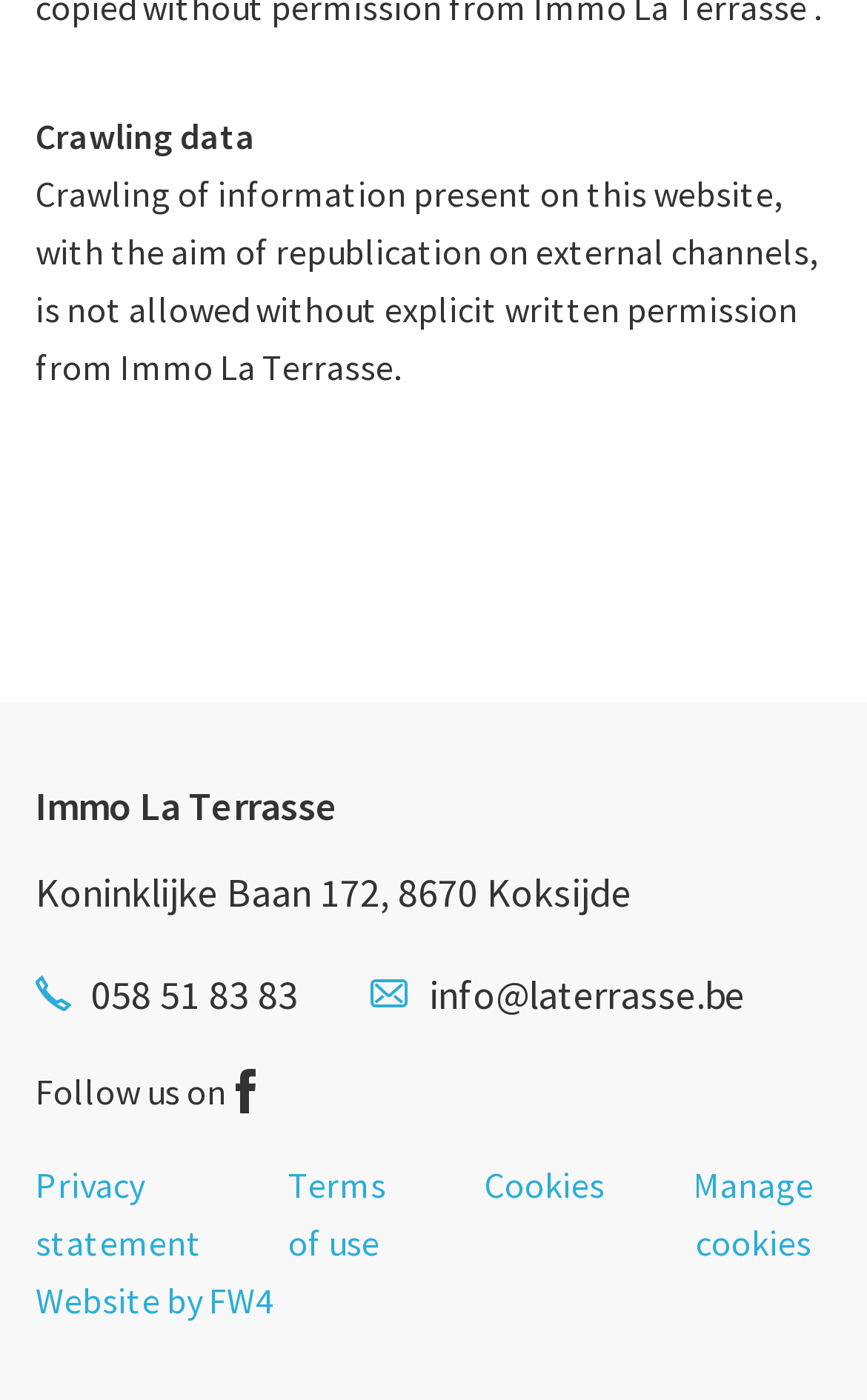Answer the question using only one word or a concise phrase: What is the phone number of Immo La Terrasse?

058 51 83 83